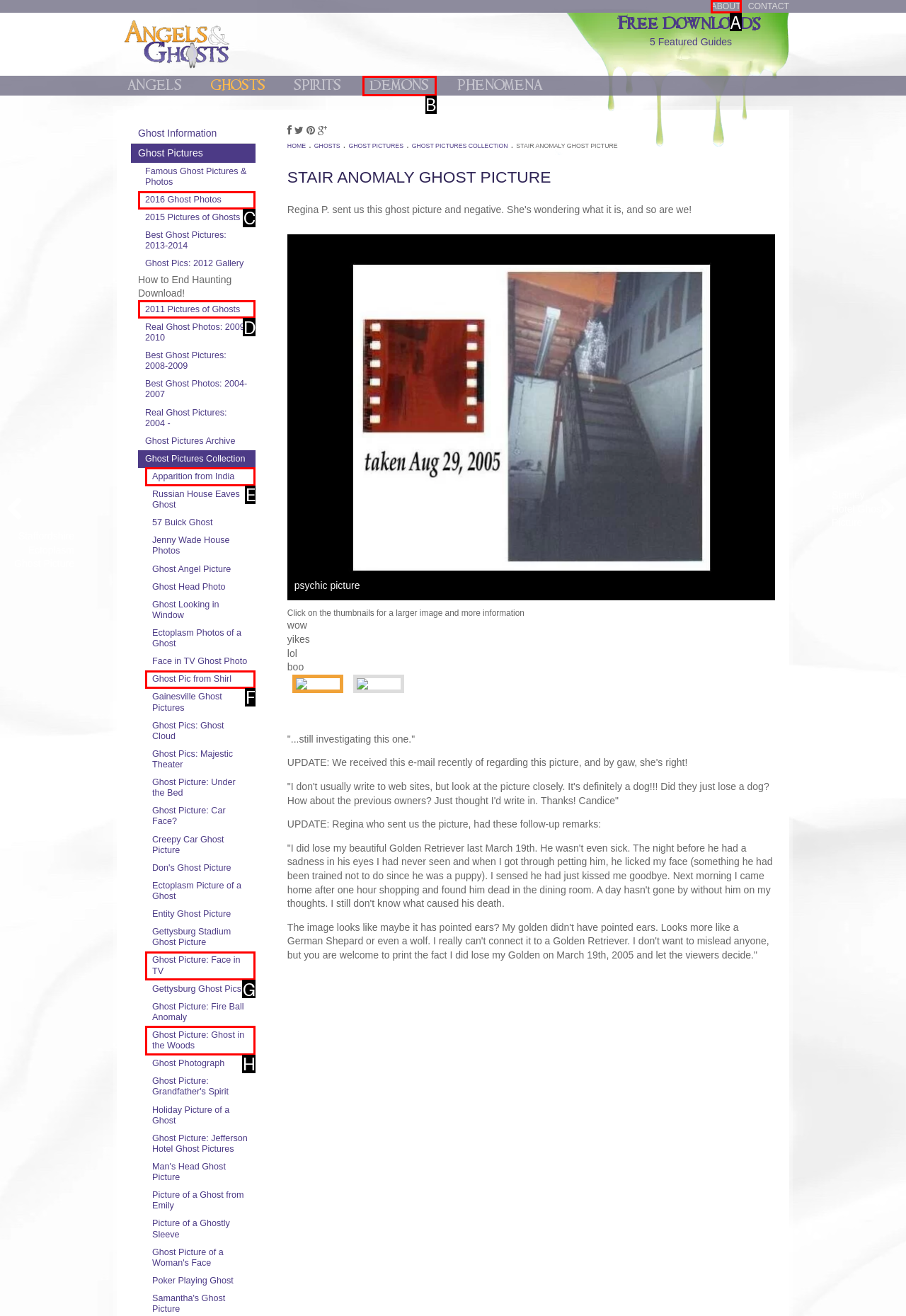Choose the HTML element that should be clicked to achieve this task: Click on the ABOUT link
Respond with the letter of the correct choice.

A